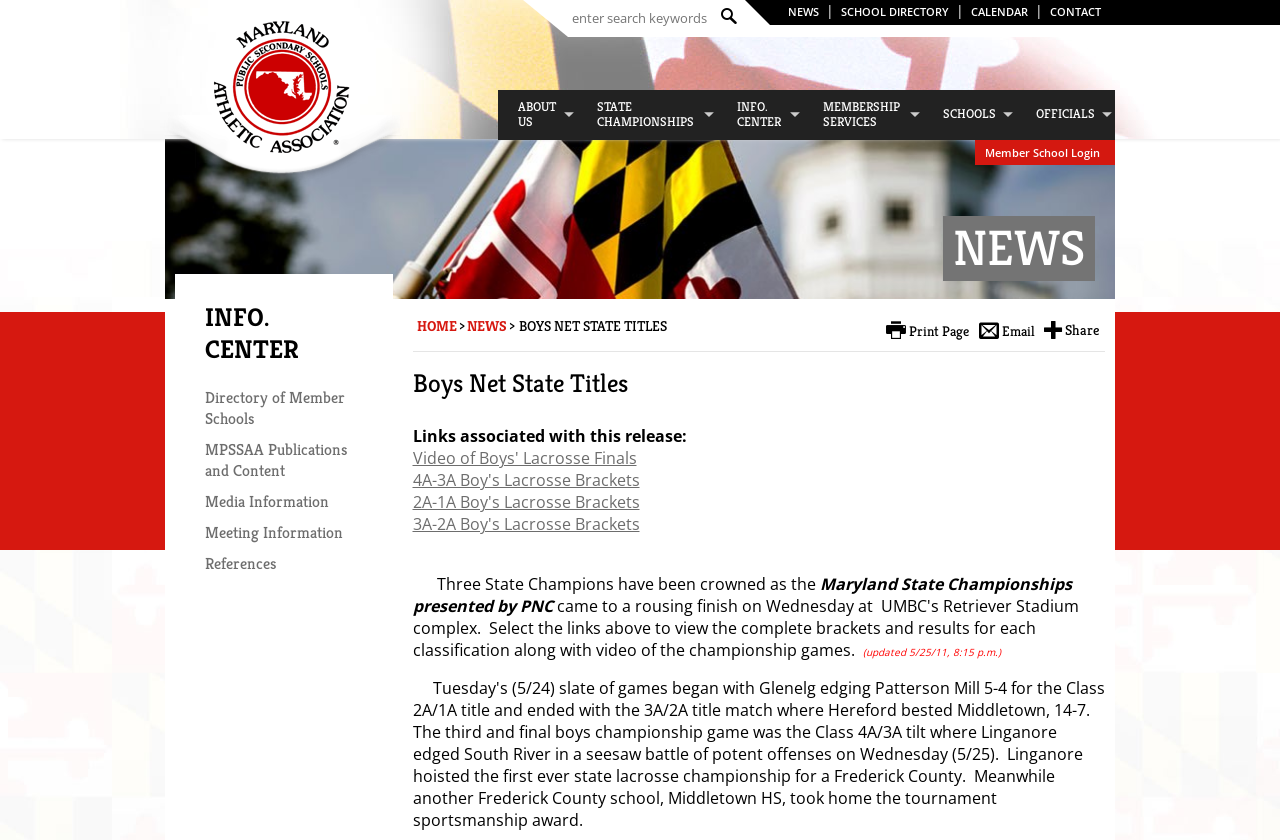Find the bounding box coordinates of the element to click in order to complete the given instruction: "Login as a member school."

[0.762, 0.167, 0.867, 0.196]